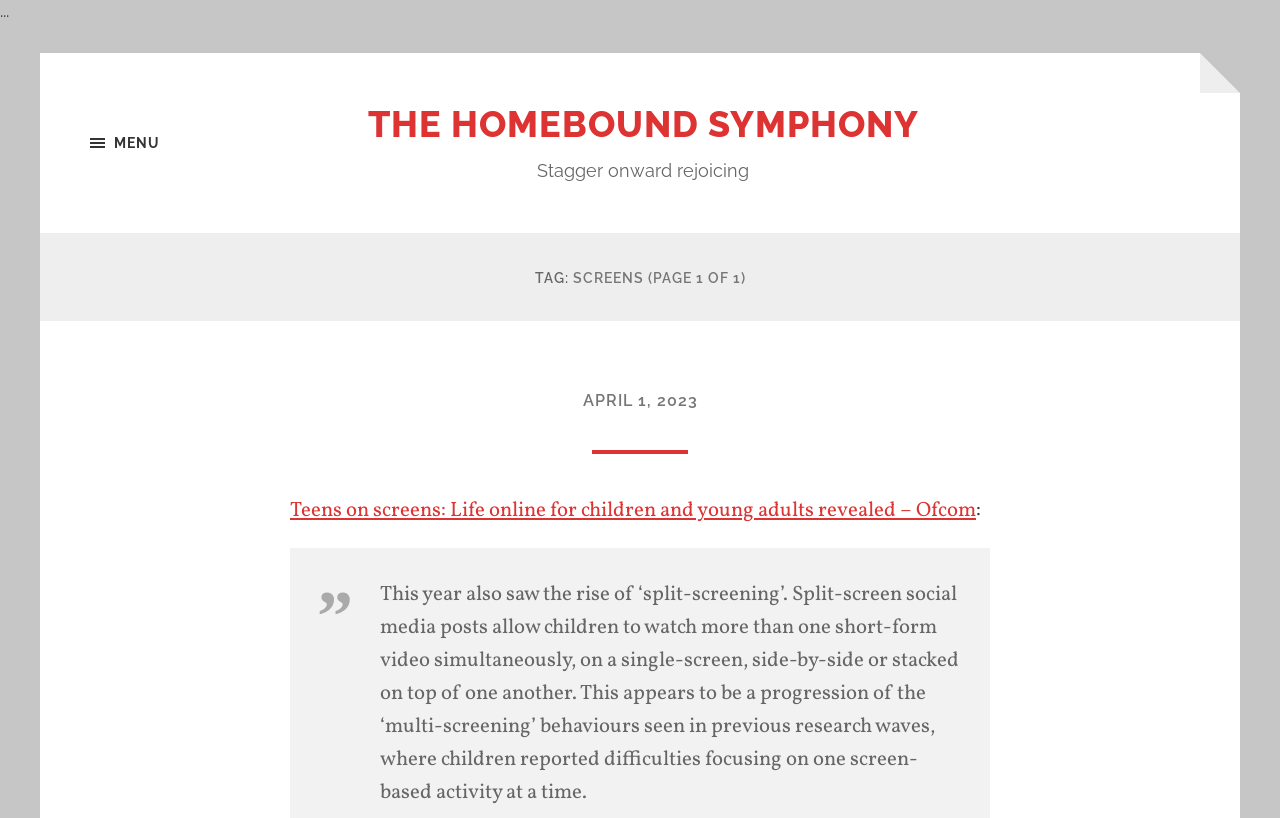Provide an in-depth caption for the webpage.

The webpage is titled "screens – The Homebound Symphony" and appears to be a blog or article page. At the top left, there is a small ellipsis symbol. Below it, a "MENU" button is positioned. To the right of the button, the title "THE HOMEBOUND SYMPHONY" is displayed prominently. 

Below the title, a quote "Stagger onward rejoicing" is written. Further down, a heading "TAG: SCREENS (PAGE 1 OF 1)" is centered, indicating that this is the first and only page of the "SCREENS" tag. 

Under the heading, there are two links: "APRIL 1, 2023" on the left and a longer link "Teens on screens: Life online for children and young adults revealed – Ofcom" on the right. The longer link is accompanied by a paragraph of text that discusses the trend of "split-screening" among children, where they watch multiple short-form videos simultaneously on a single screen.